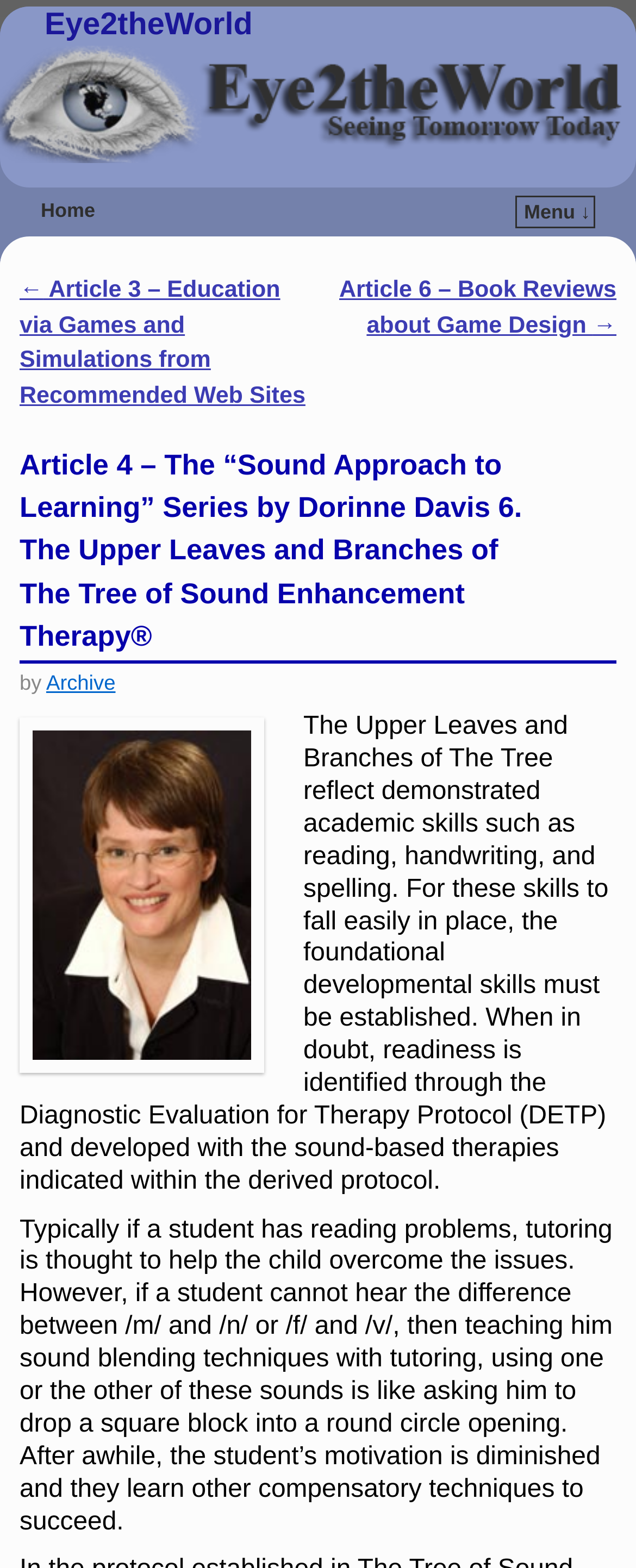Determine the bounding box coordinates of the clickable area required to perform the following instruction: "go to home page". The coordinates should be represented as four float numbers between 0 and 1: [left, top, right, bottom].

[0.064, 0.127, 0.15, 0.142]